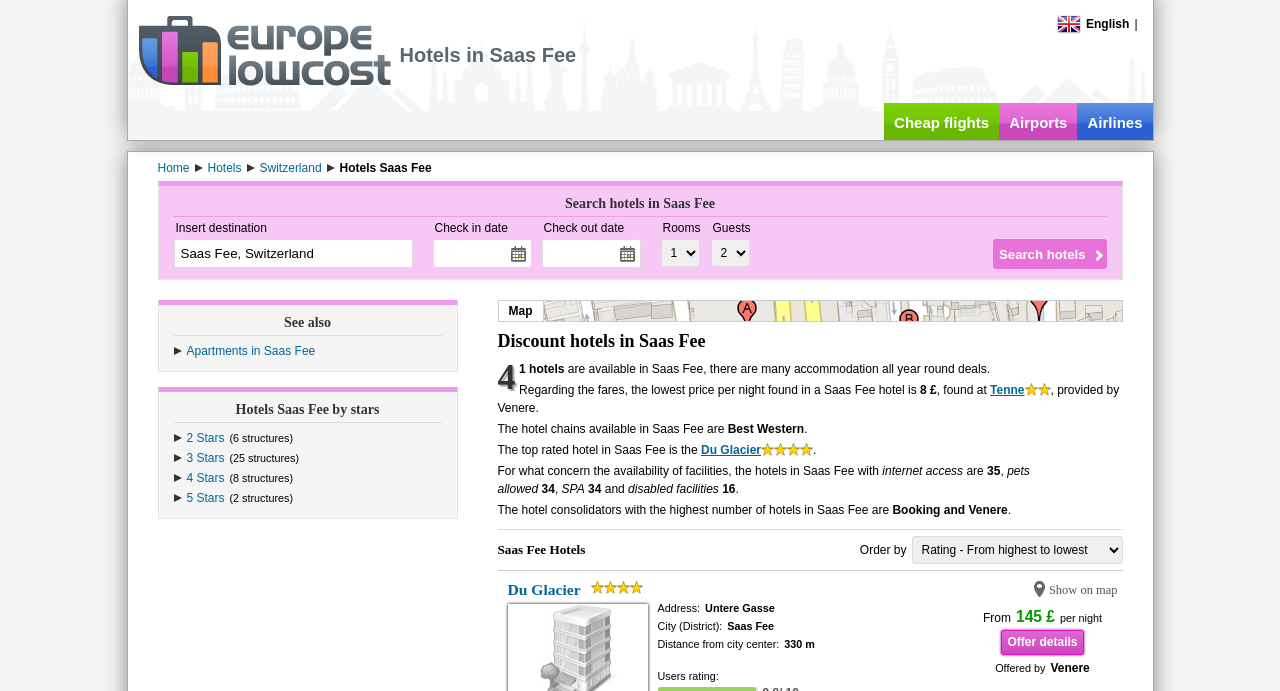Offer a meticulous description of the webpage's structure and content.

The webpage is about booking hotels in Saas Fee, Switzerland. At the top, there is a navigation menu with links to "Home", "Hotels", "Switzerland", and "Cheap flights". Below this, there is a search bar where users can input their destination, check-in and check-out dates, and the number of rooms and guests. 

To the right of the search bar, there are links to "Apartments in Saas Fee" and "Hotels Saas Fee by stars", which categorize hotels by their star ratings. 

The main content of the page is divided into two sections. The first section provides an overview of hotels in Saas Fee, stating that there are 41 hotels available, with the lowest price per night being £8 at the "Tenne" hotel, provided by Venere. It also lists the top-rated hotel, "Du Glacier", and mentions the availability of facilities such as internet access, pets allowed, SPA, and disabled facilities.

The second section displays a list of hotels, with each hotel showing its name, price per night, and a link to "Offer details". The hotels are listed in a table format, with options to sort by different criteria. Each hotel also has a "Show on map" button and an "Offered by" section, which indicates the hotel consolidator.

Overall, the webpage is designed to help users find and book hotels in Saas Fee, providing a range of options and filters to narrow down their search.